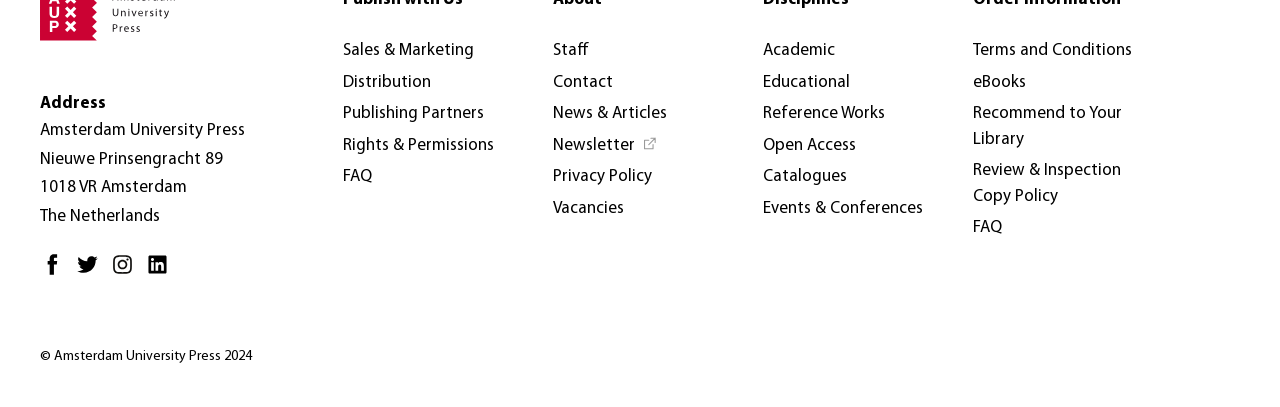How many social media links are there?
Please respond to the question thoroughly and include all relevant details.

There are four social media links, namely Facebook, Twitter, Instagram, and LinkedIn, each with an image icon and a link text. They are located at the top of the webpage, below the address.